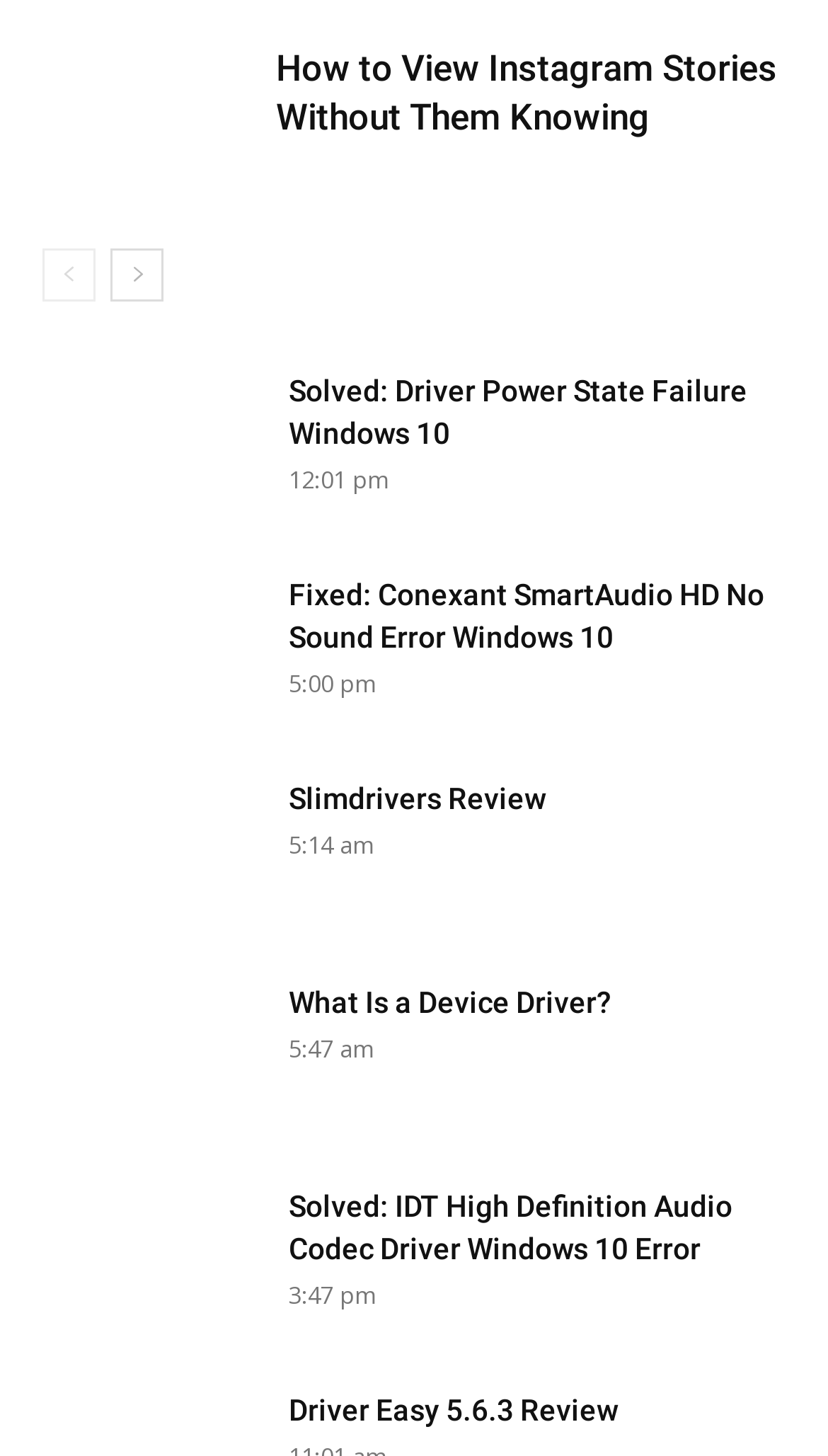How many articles are on this webpage?
Offer a detailed and full explanation in response to the question.

The number of articles on this webpage can be determined by counting the number of heading elements, which are [831], [795], [798], [801], [803], [806], [807], and [810]. Each of these elements corresponds to a separate article.